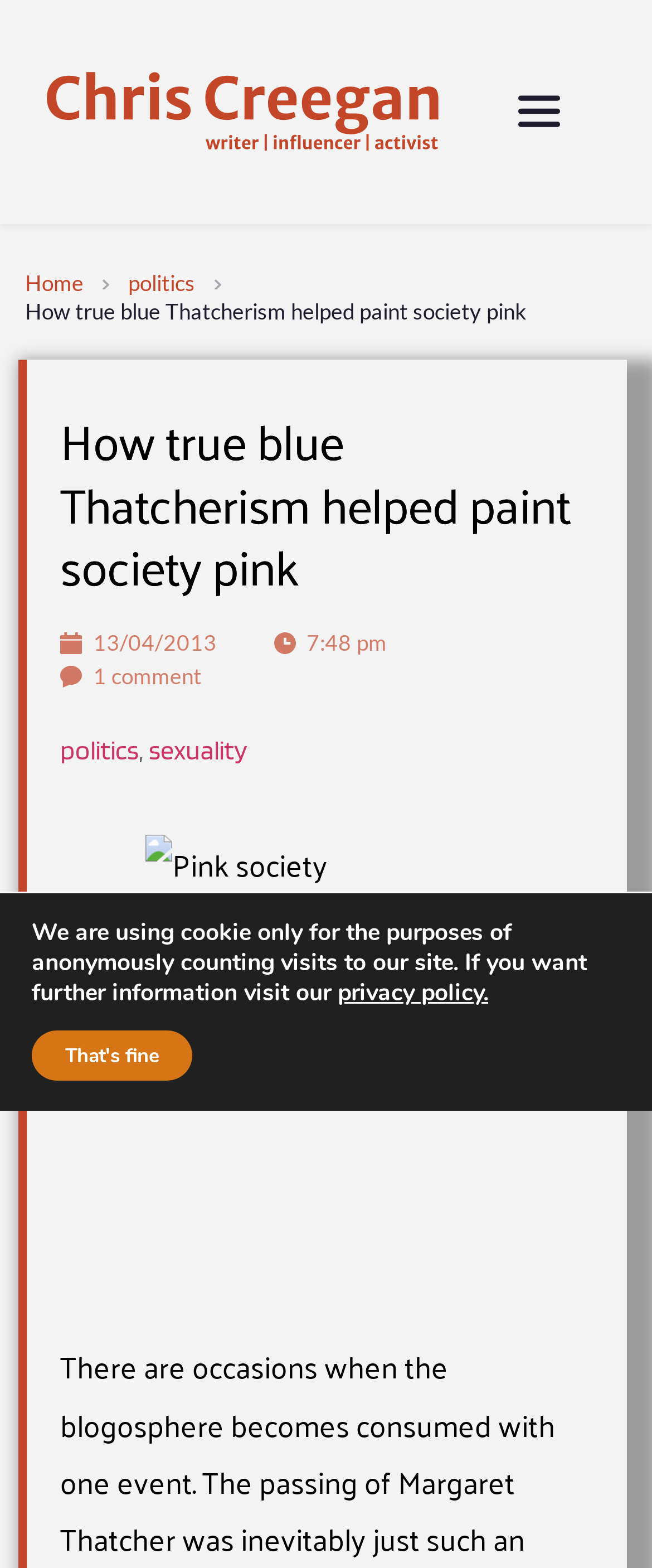What is the date of the article? Refer to the image and provide a one-word or short phrase answer.

13/04/2013